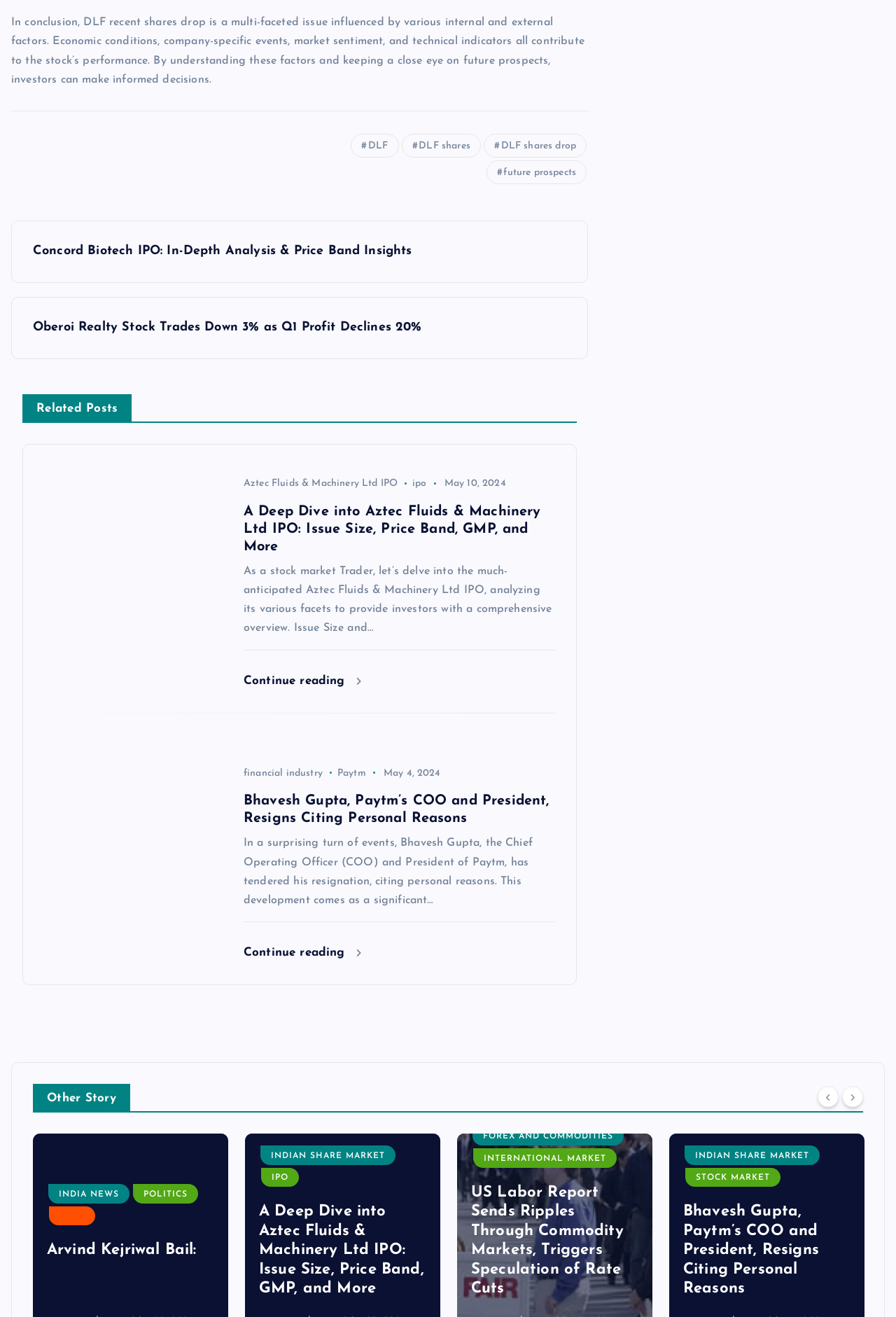How many articles are on this webpage?
Answer the question in as much detail as possible.

I counted the number of article elements on the webpage, which are [6321] and [6322], and found that there are 2 articles.